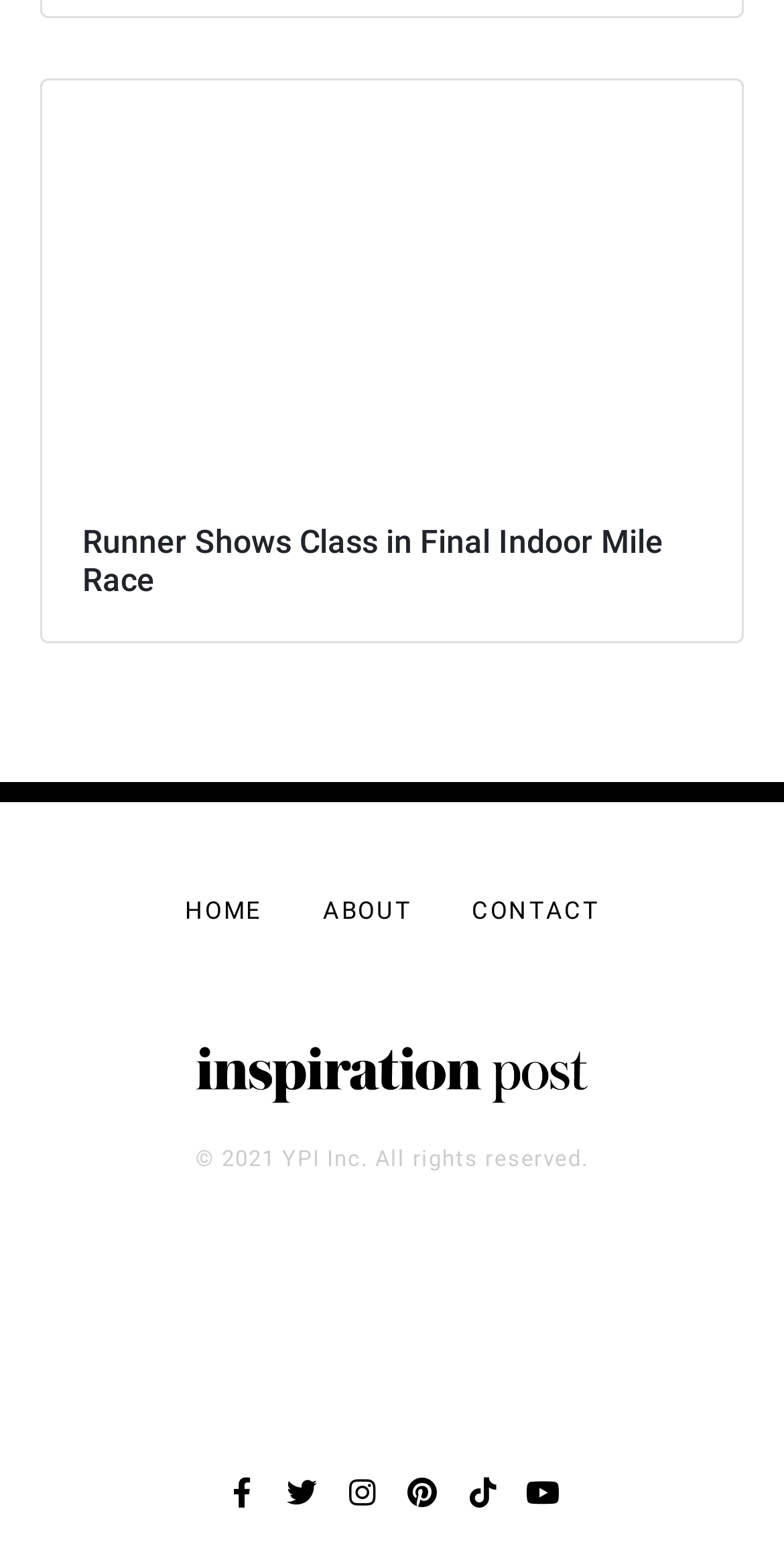What is the copyright year?
Look at the webpage screenshot and answer the question with a detailed explanation.

I looked at the footer of the webpage and found the copyright information, which states '© 2021 YPI Inc. All rights reserved.', so the copyright year is 2021.